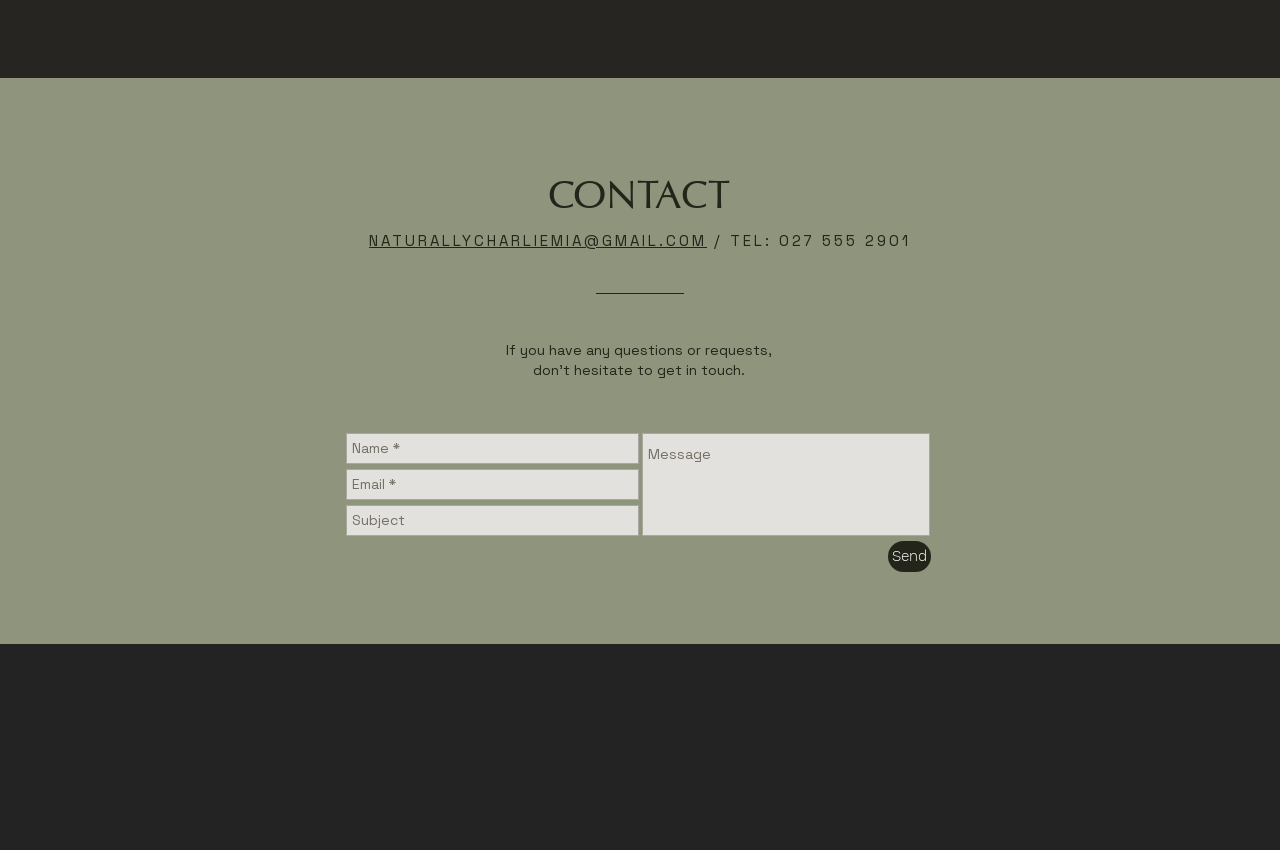Carefully observe the image and respond to the question with a detailed answer:
What is the phone number?

I found the phone number by looking at the static text element with the text '/ TEL: 027 555 2901' which is located next to the contact email.